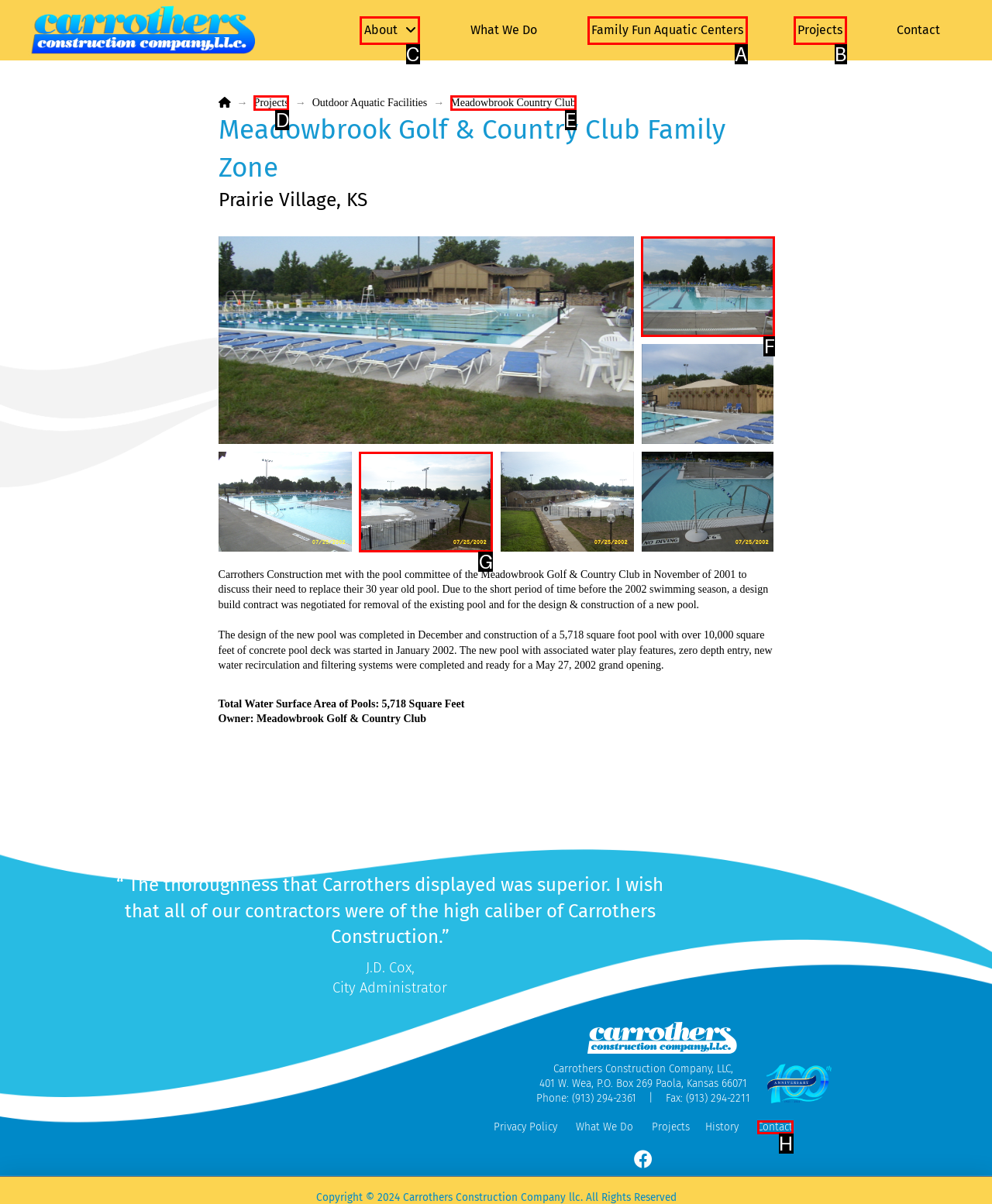Identify the HTML element to click to execute this task: Click the 'About' link Respond with the letter corresponding to the proper option.

C